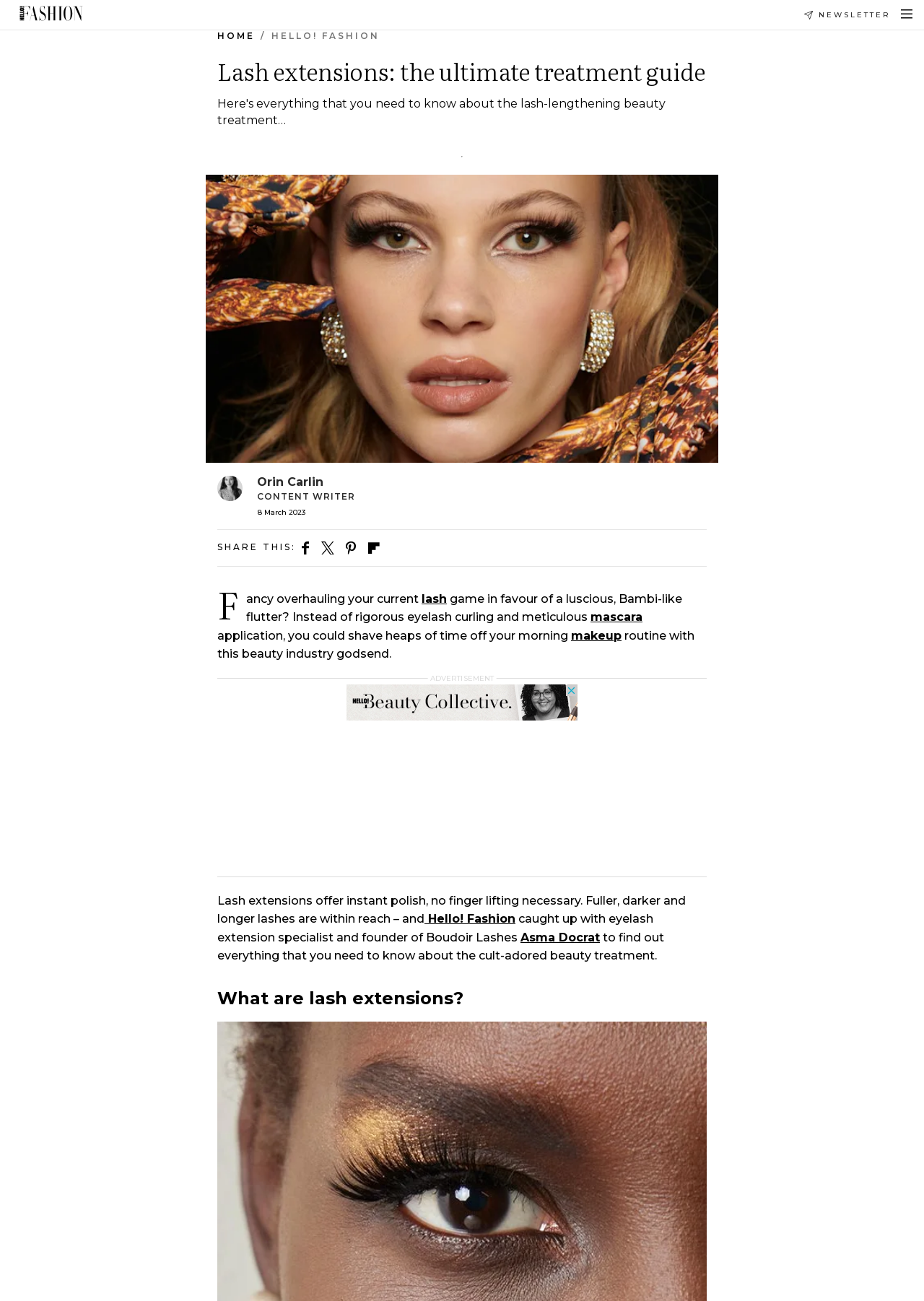Using the information in the image, could you please answer the following question in detail:
What is the purpose of lash extensions?

According to the article, lash extensions offer instant polish, which means they can enhance the appearance of one's eyelashes without the need for rigorous eyelash curling and meticulous mascara application.